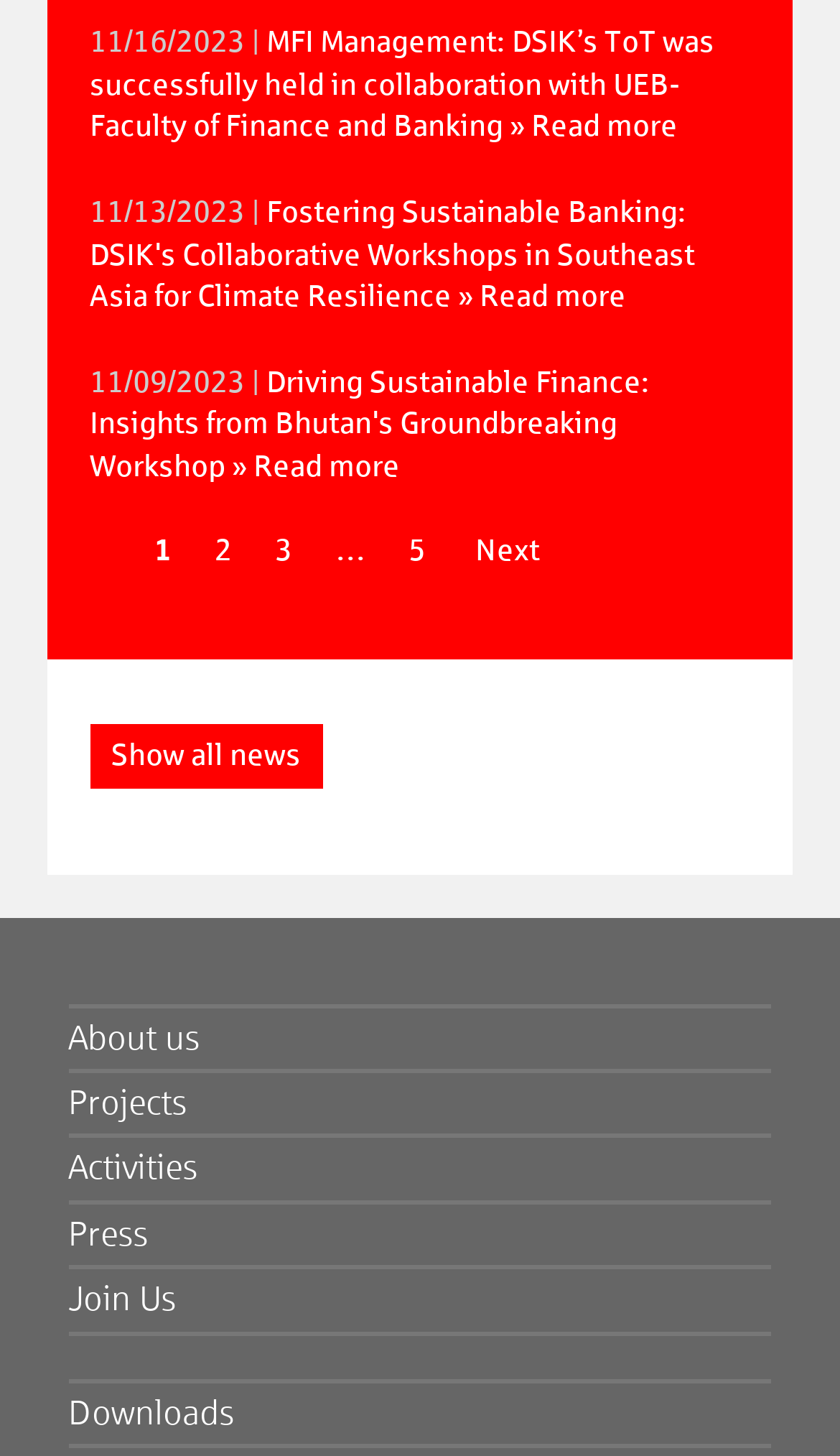Can you provide the bounding box coordinates for the element that should be clicked to implement the instruction: "Show all news"?

[0.107, 0.497, 0.384, 0.541]